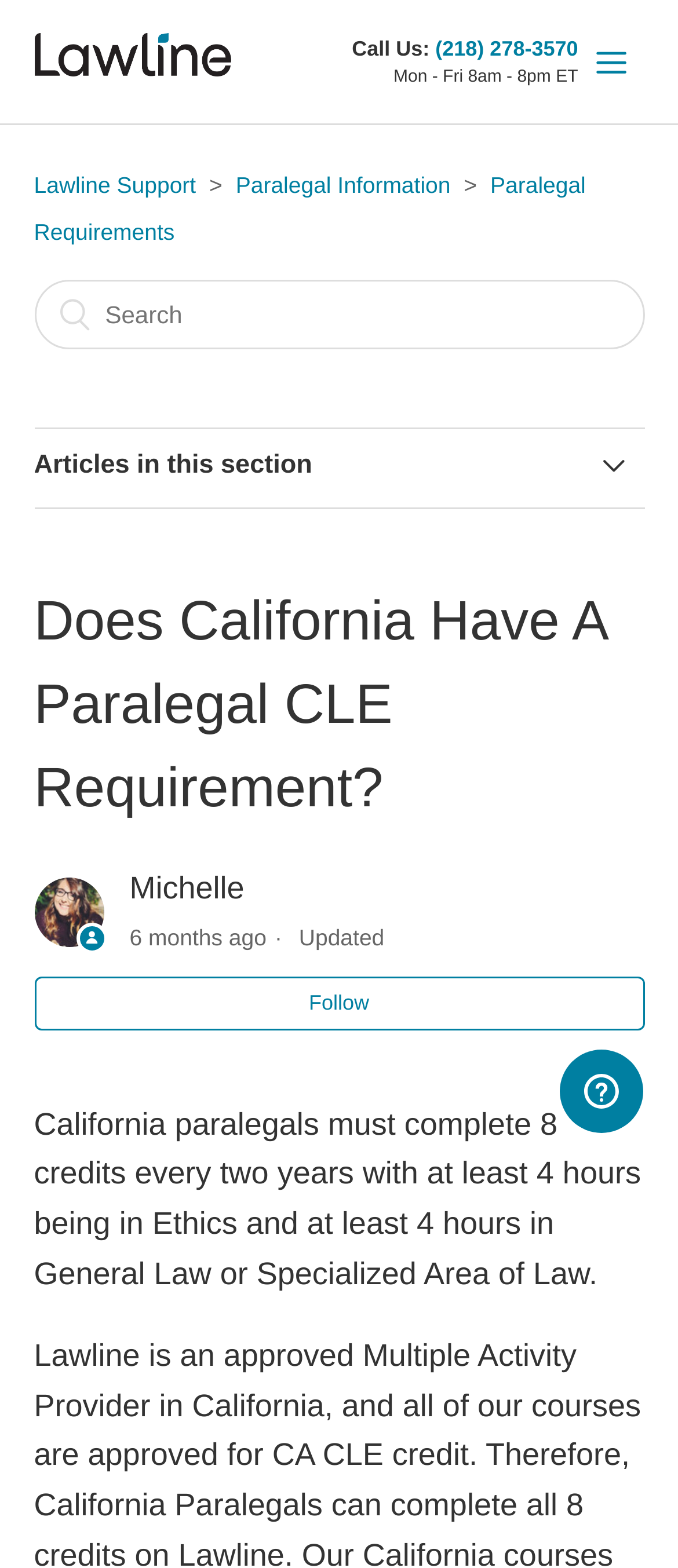From the details in the image, provide a thorough response to the question: What type of information is available in this section?

I found the type of information by looking at the list item element that contains the link to 'Paralegal Information' and is located in the navigation menu.